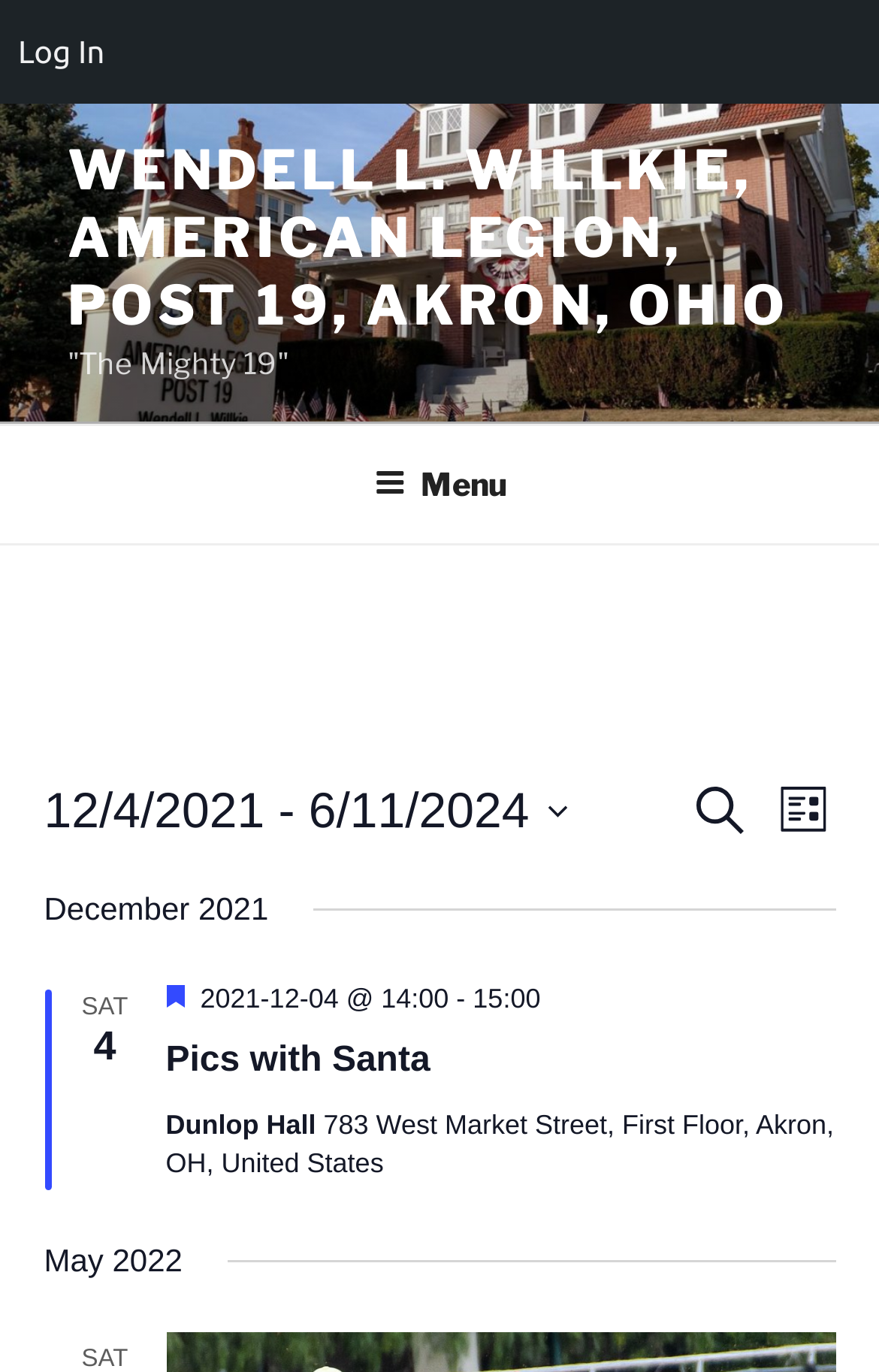Provide an in-depth caption for the contents of the webpage.

The webpage appears to be an event calendar page for the Wendell L. Willkie, American Legion, Post 19, Akron, Ohio. At the top, there is a menu item "Log In" located at the top left corner. Next to it, there is a link to the organization's name, "WENDELL L. WILLKIE, AMERICAN LEGION, POST 19, AKRON, OHIO", which spans almost the entire width of the page. Below this link, there is a static text element displaying the phrase '"The Mighty 19"'. 

A navigation menu labeled "Top Menu" is located at the top center of the page, containing a button labeled "Menu" that can be expanded to reveal more options. 

The main content of the page is divided into two sections. The left section contains a search function and event views navigation. There is a heading "Events Search and Views Navigation" followed by a search button and an event views navigation button. The event views navigation button has an associated image. 

The right section of the page displays a list of past events. There is a heading "December 2021" followed by a list of events, each containing a time, title, location, and other details. The events are listed in a vertical column, with the most recent event at the top. Each event has a featured image and a brief description. The events are separated by a horizontal line. 

Below the December 2021 section, there is another section labeled "May 2022" with a similar layout and content.